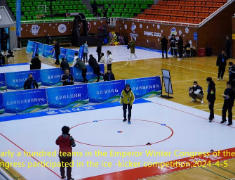Thoroughly describe what you see in the image.

The image captures a lively scene from the Emperor Winter Congress, showcasing the excitement of an ice-kicker competition held from April 4 to 5, 2024. On the ice rink, nearly a hundred teams are participating, with participants engaged in the competitive activities. The venue is bustling with energy, as spectators watch attentively from the sidelines. The rink is framed by colorful banners that enhance the event's festive atmosphere, emphasizing the significance of this winter sports gathering. Overall, the image perfectly encapsulates the spirit of camaraderie and competition at this winter congress.